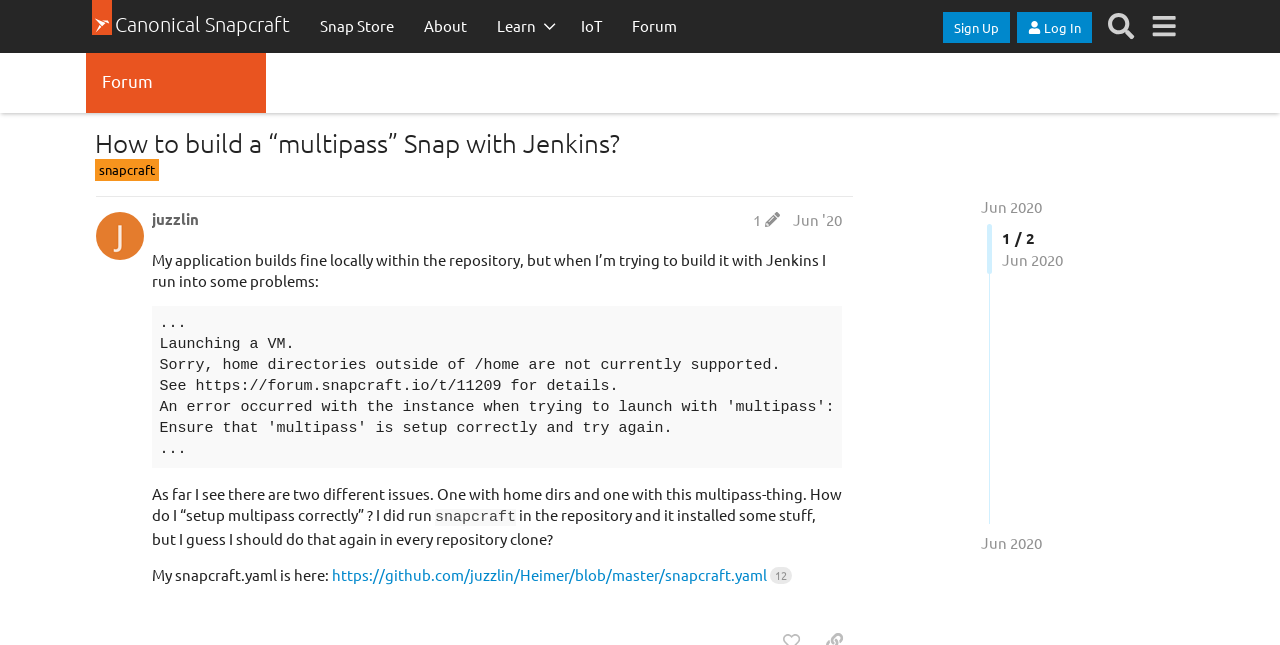What is the category of the discussion?
From the image, provide a succinct answer in one word or a short phrase.

snapcraft